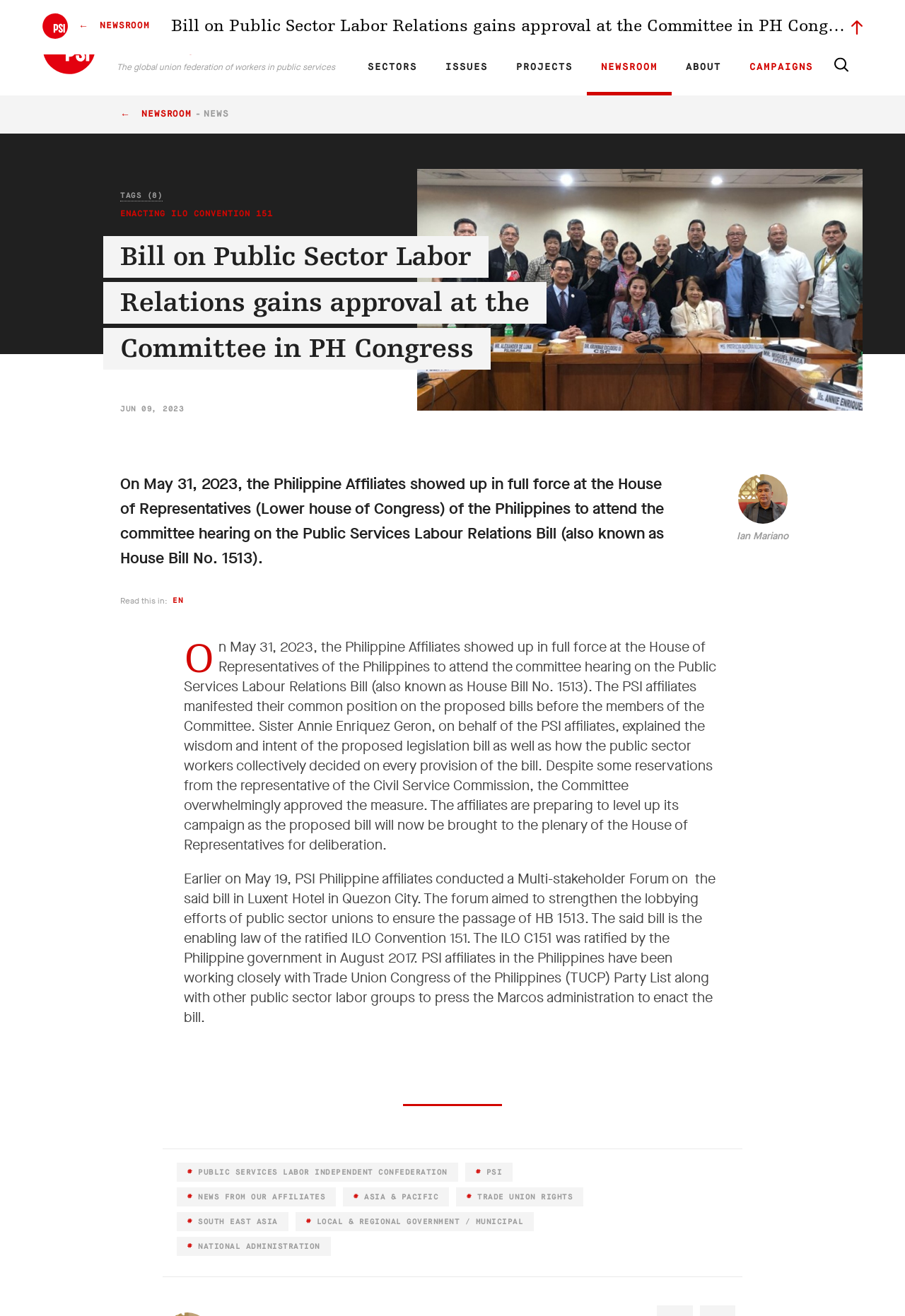What is the name of the global union federation?
Deliver a detailed and extensive answer to the question.

I found the answer by looking at the header section of the webpage, where it says 'PUBLIC SERVICES INTERNATIONAL The global union federation of workers in public services'.